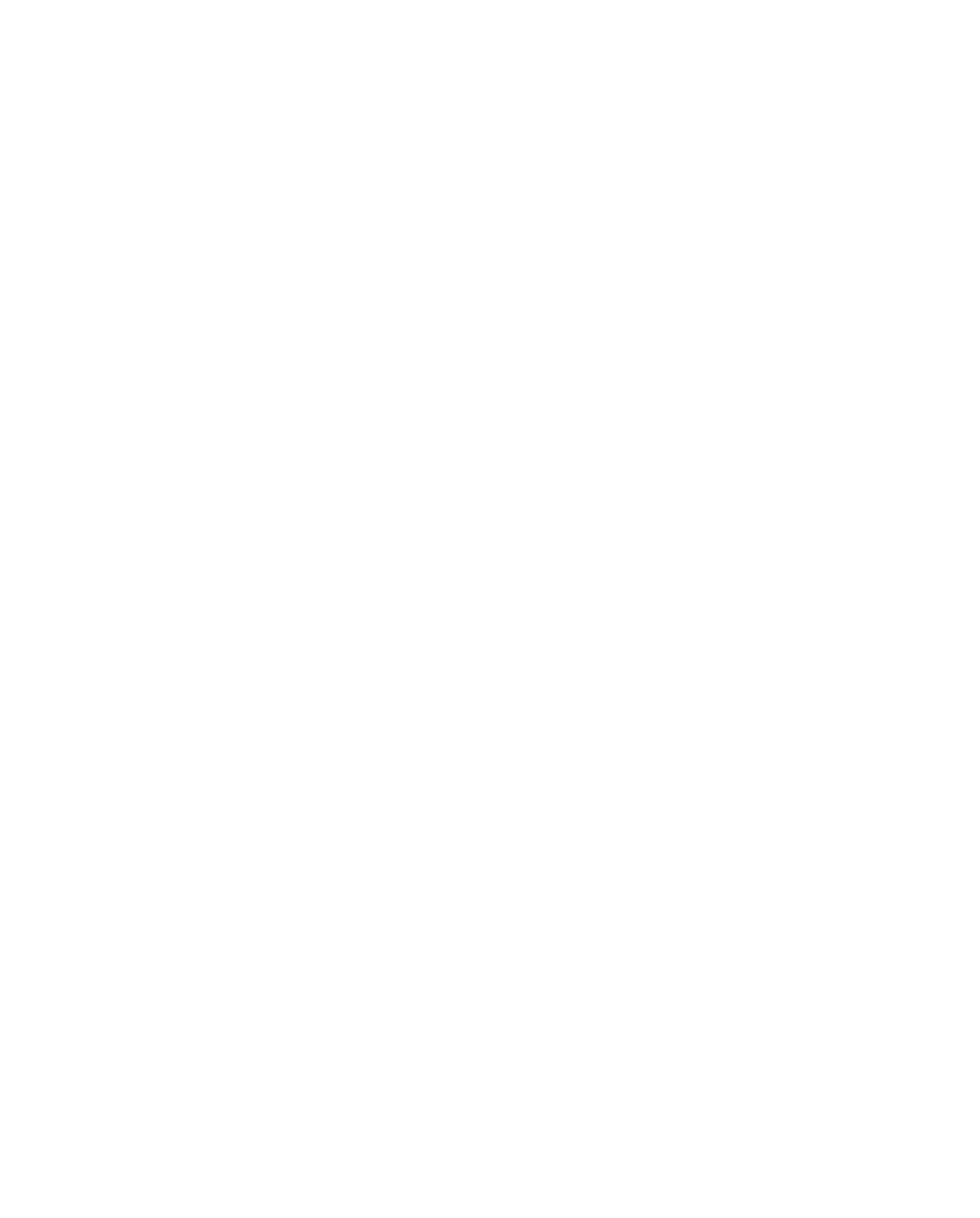Find the coordinates for the bounding box of the element with this description: "See Full Bio".

[0.02, 0.071, 0.089, 0.089]